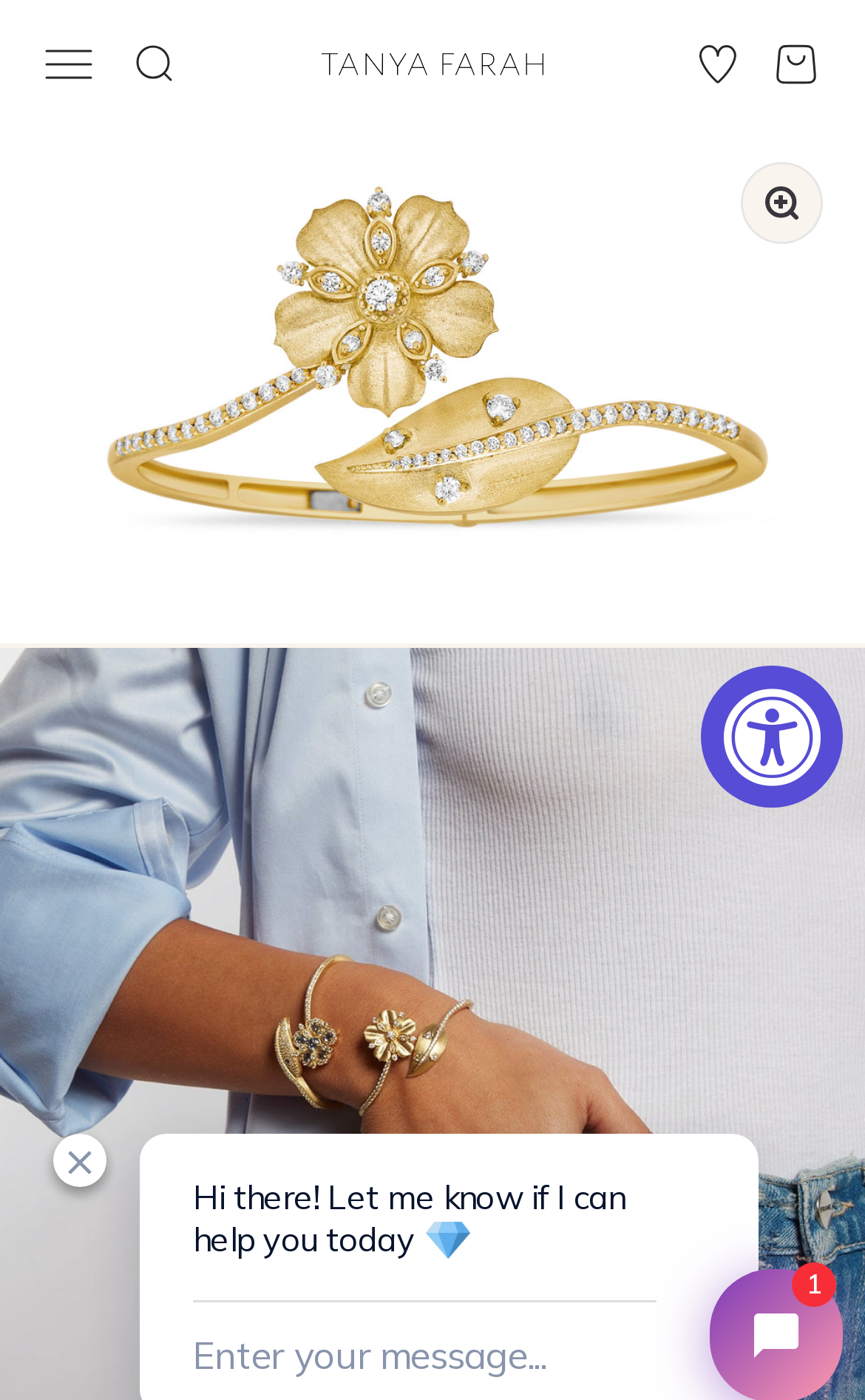Using the information shown in the image, answer the question with as much detail as possible: What is the 'Open cart' button for?

The 'Open cart' button is located at the top right of the webpage, and its function is to allow the user to view their shopping cart, which displays the products they have added to their cart, as indicated by its position and control over the 'cart-drawer' element.